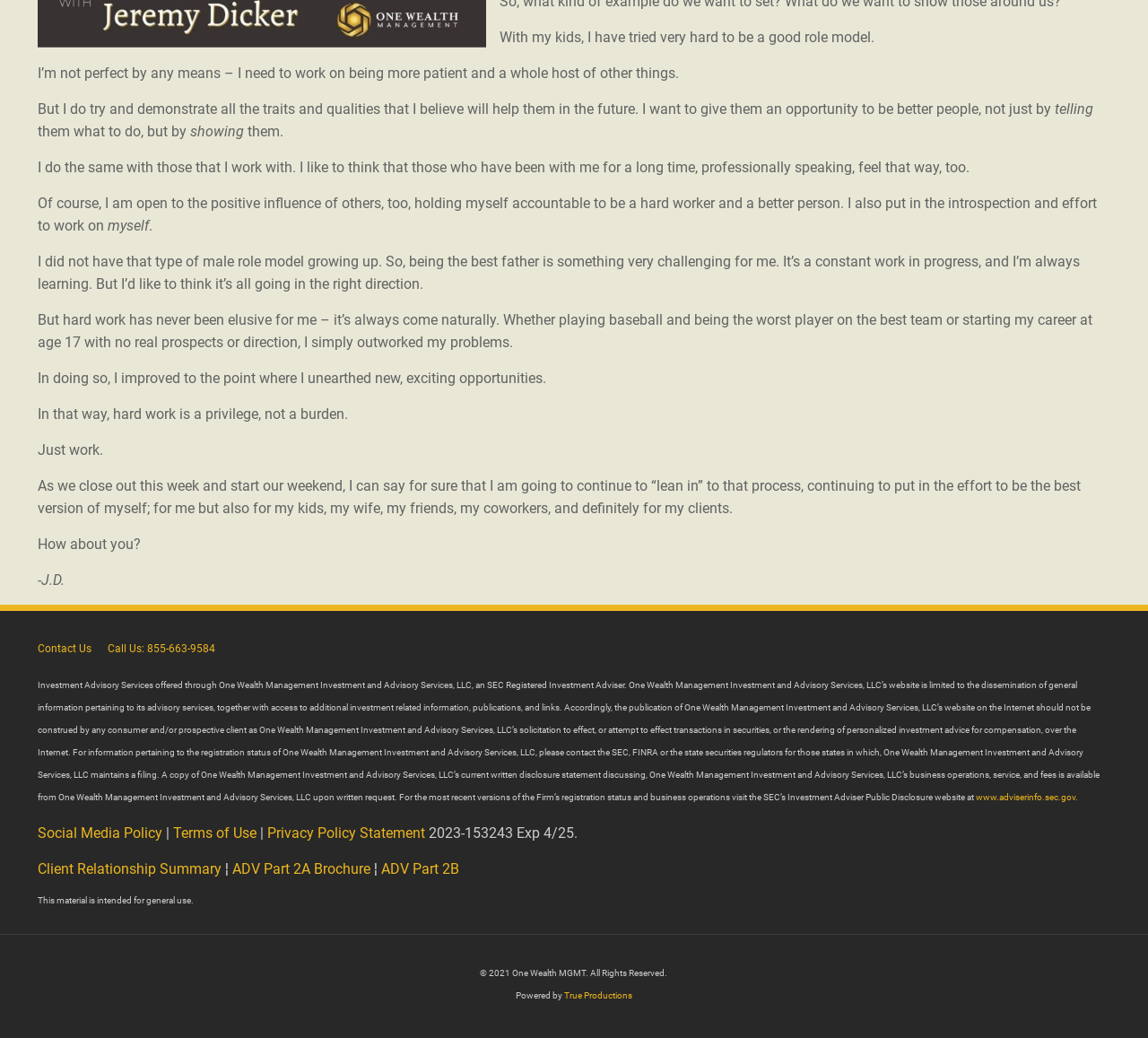Show me the bounding box coordinates of the clickable region to achieve the task as per the instruction: "Contact Us".

[0.033, 0.619, 0.08, 0.631]